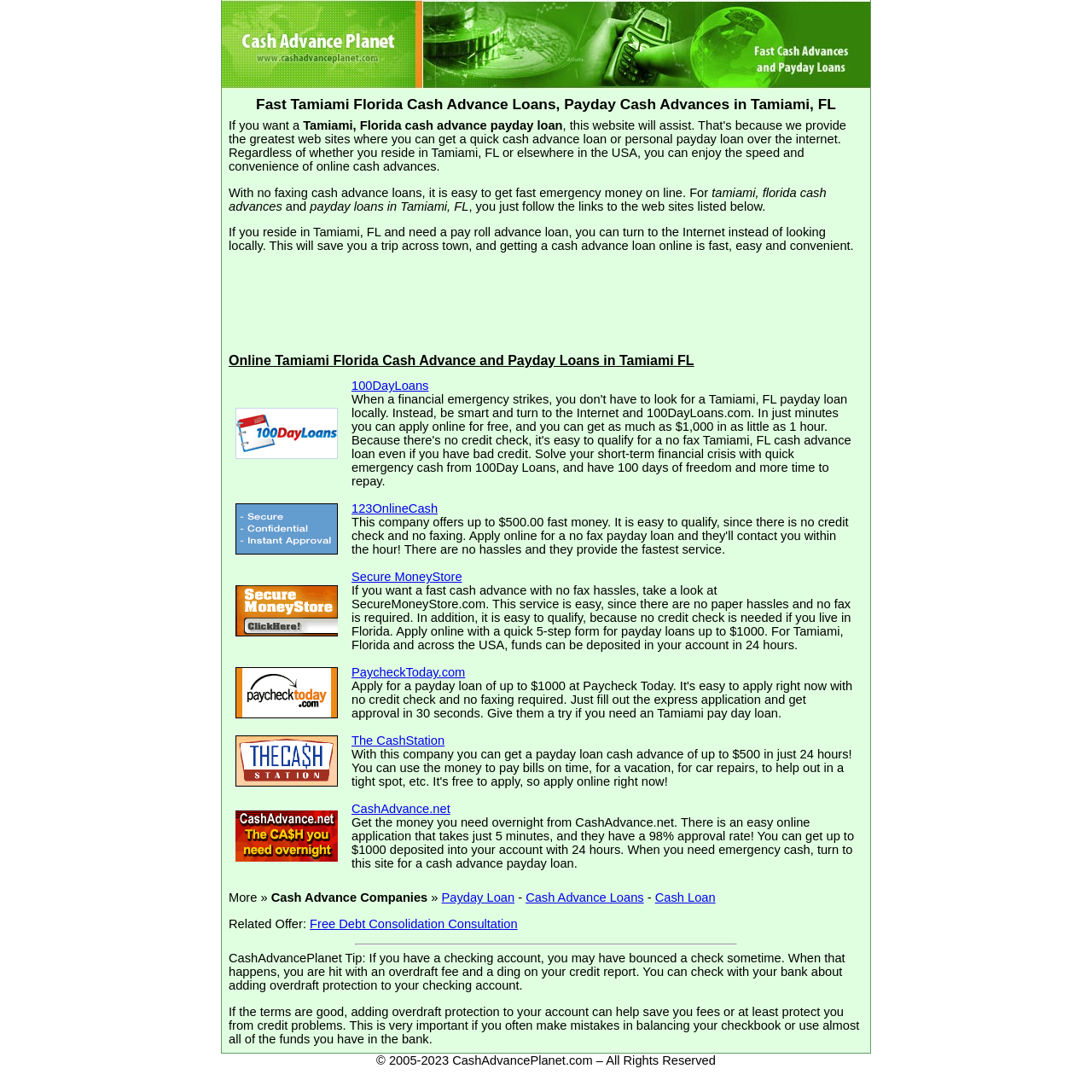Bounding box coordinates should be provided in the format (top-left x, top-left y, bottom-right x, bottom-right y) with all values between 0 and 1. Identify the bounding box for this UI element: PaycheckToday.com

[0.322, 0.61, 0.426, 0.622]